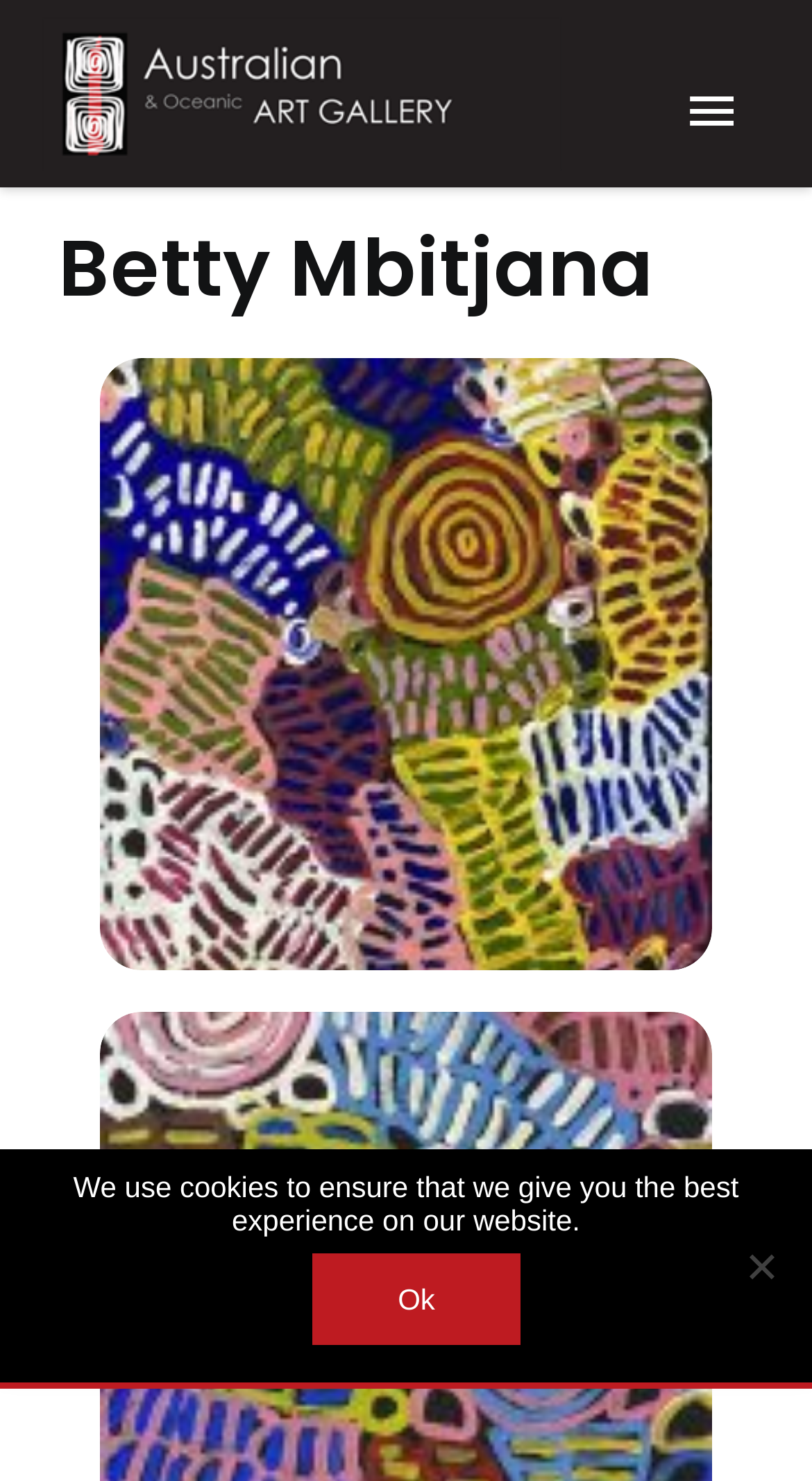Given the element description Ok, identify the bounding box coordinates for the UI element on the webpage screenshot. The format should be (top-left x, top-left y, bottom-right x, bottom-right y), with values between 0 and 1.

[0.385, 0.846, 0.641, 0.908]